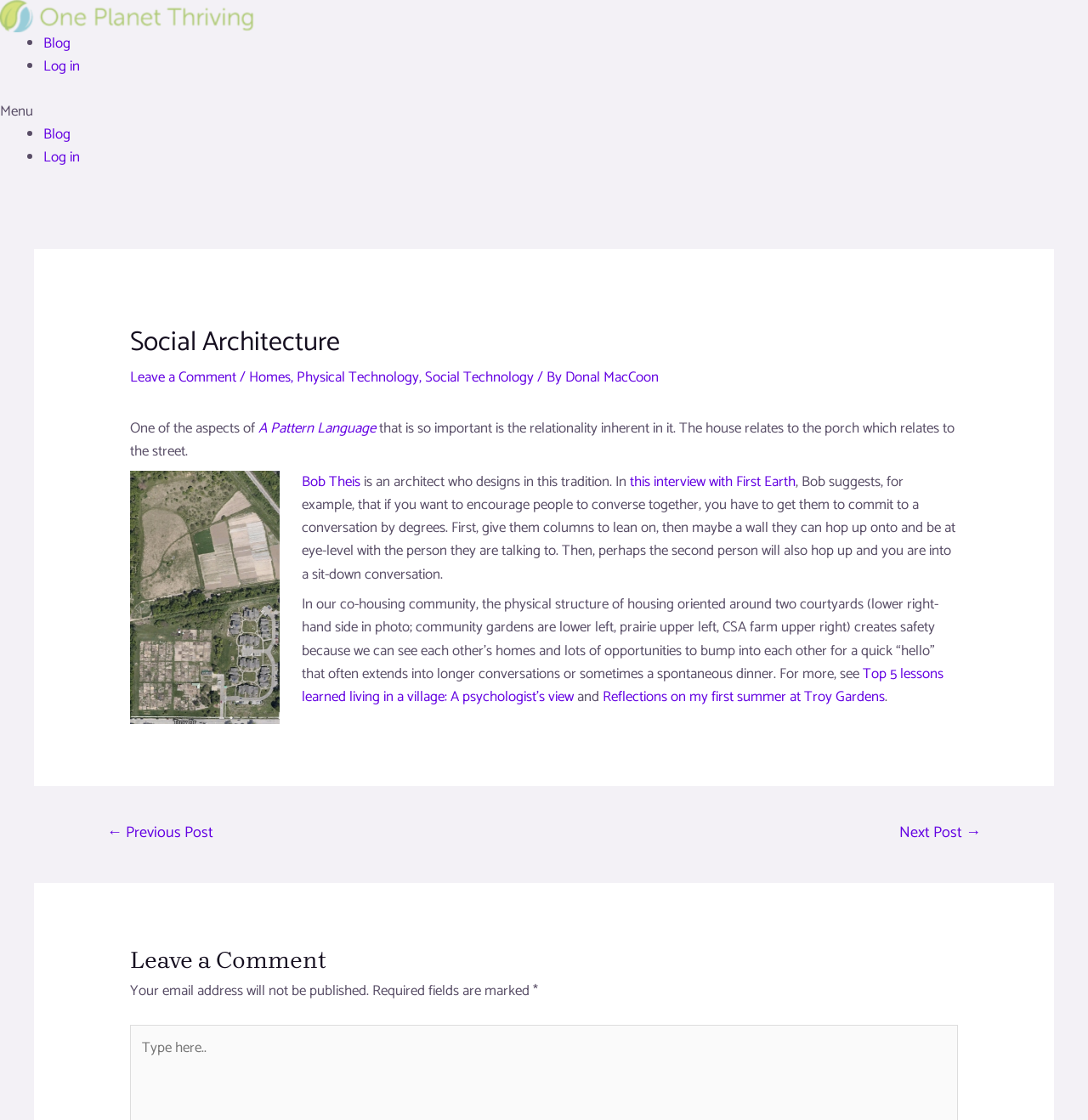Highlight the bounding box coordinates of the element that should be clicked to carry out the following instruction: "Click on the 'Menu Toggle' button". The coordinates must be given as four float numbers ranging from 0 to 1, i.e., [left, top, right, bottom].

[0.0, 0.09, 1.0, 0.11]